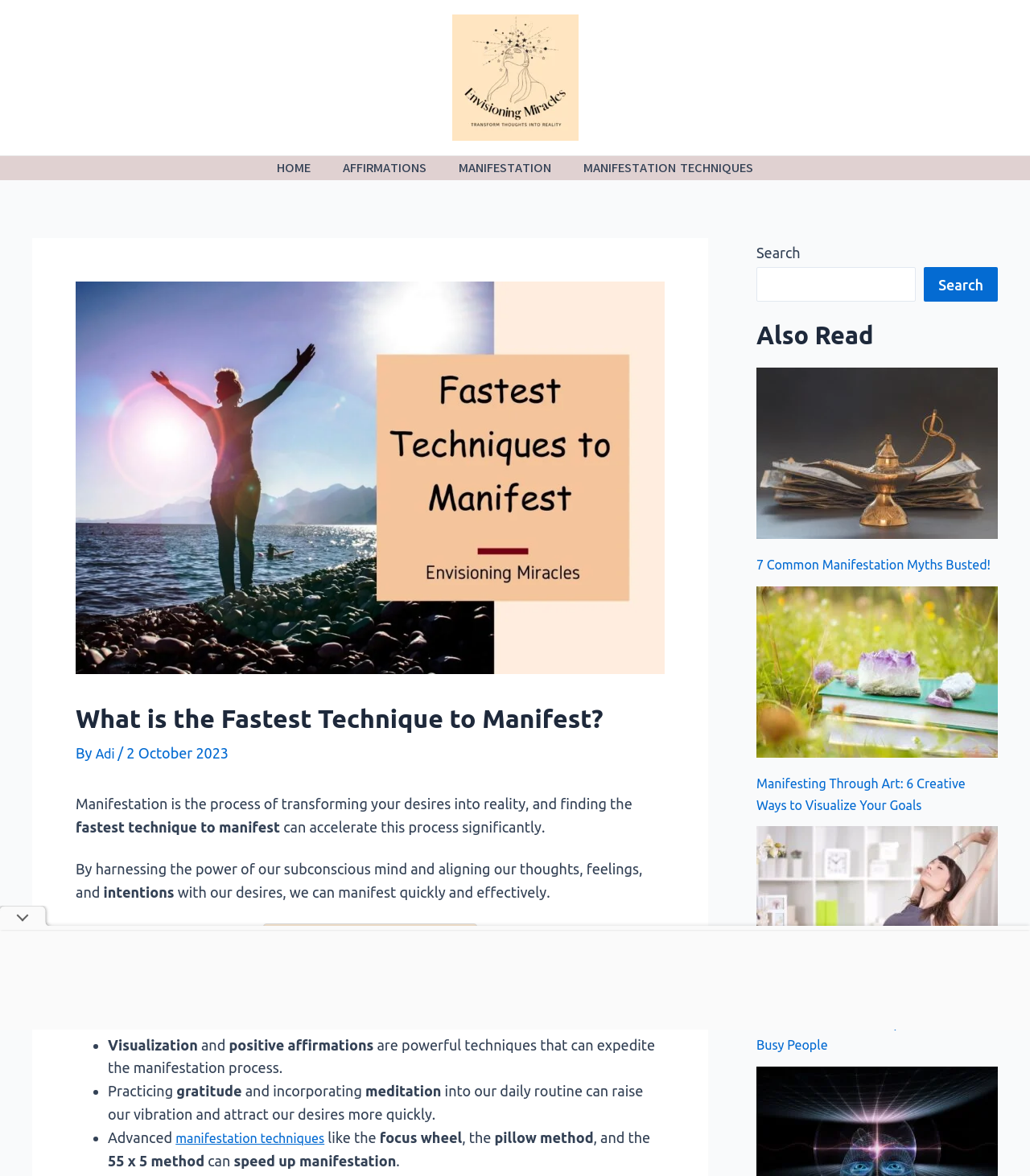Determine the bounding box coordinates for the area that needs to be clicked to fulfill this task: "Read the article '7 Common Manifestation Myths Busted!' ". The coordinates must be given as four float numbers between 0 and 1, i.e., [left, top, right, bottom].

[0.734, 0.313, 0.969, 0.459]